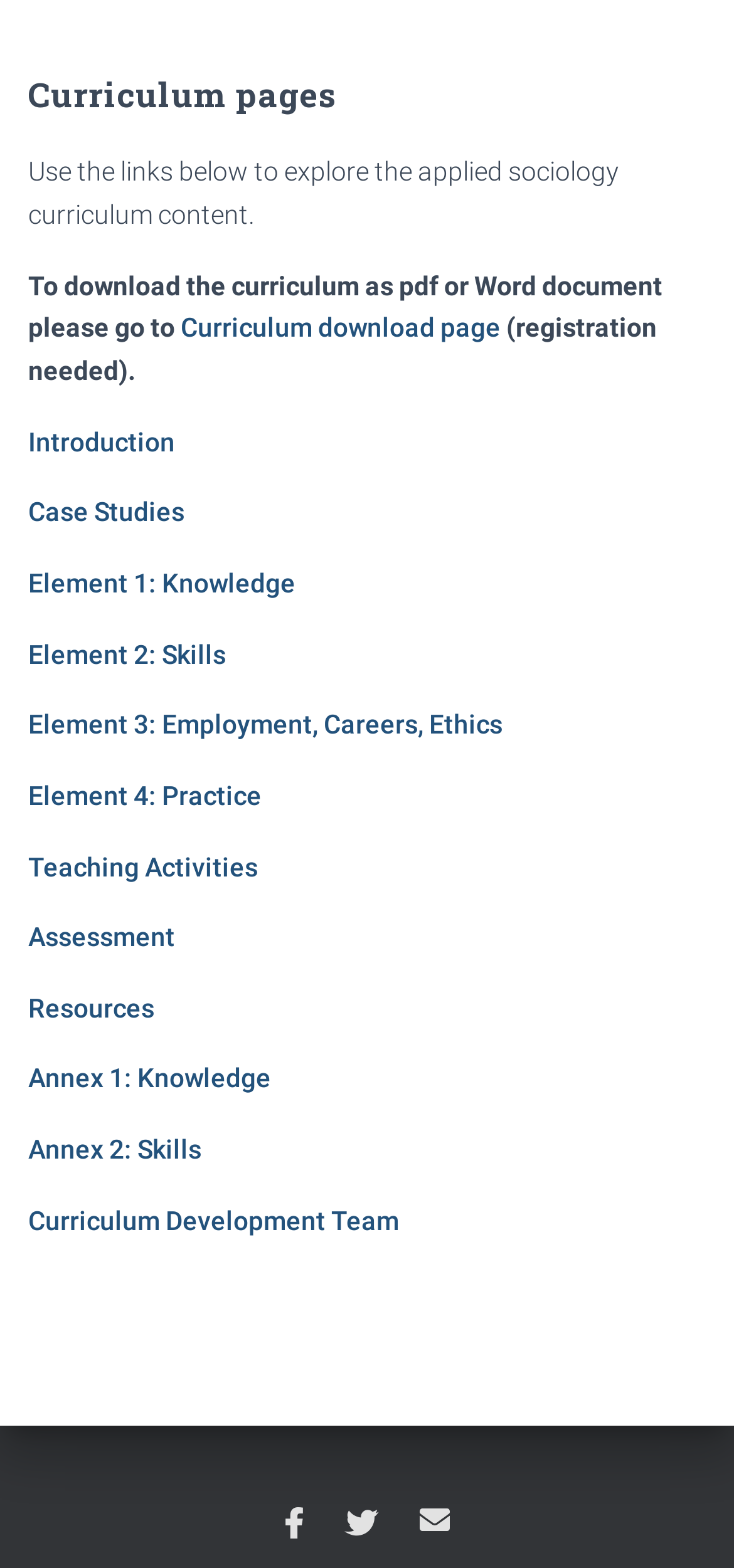Determine the bounding box coordinates for the HTML element described here: "Introduction".

[0.038, 0.272, 0.238, 0.291]